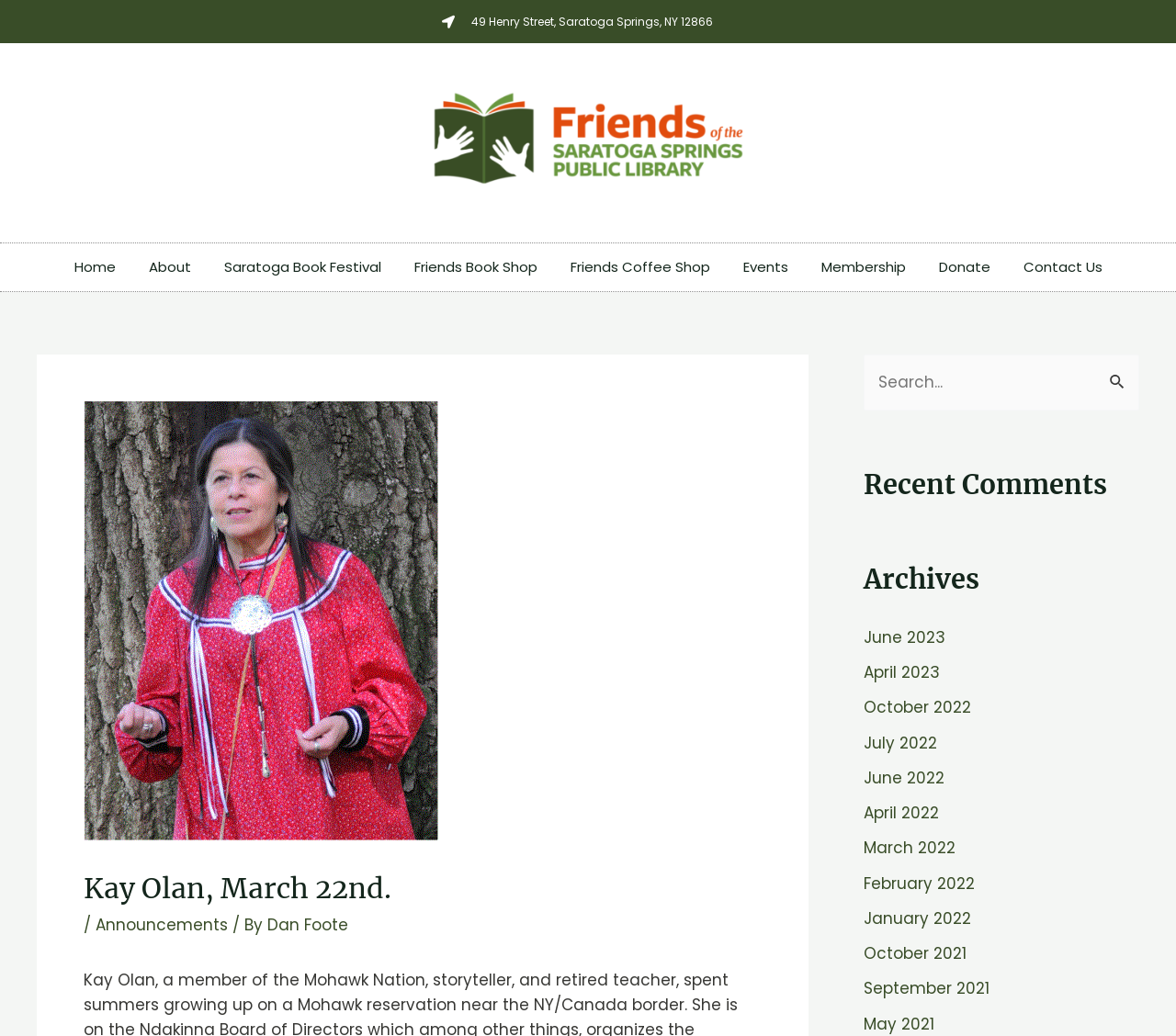What is the address of the Saratoga Springs Public Library?
Based on the image, answer the question in a detailed manner.

I found the address by looking at the static text element with the bounding box coordinates [0.401, 0.013, 0.606, 0.028], which is located near the top of the webpage.